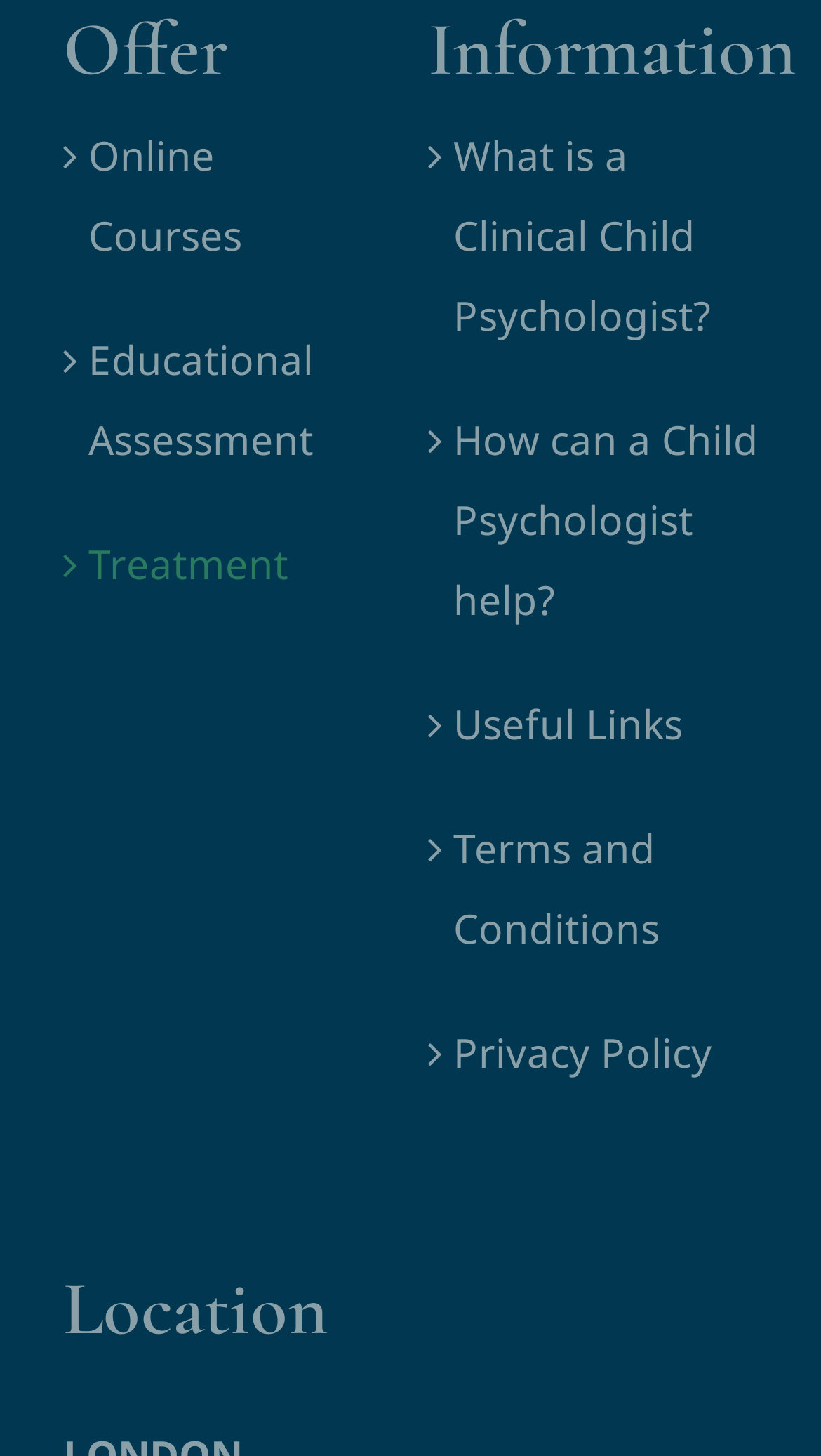Find the bounding box coordinates of the clickable area required to complete the following action: "Click Online Courses".

[0.108, 0.088, 0.295, 0.181]